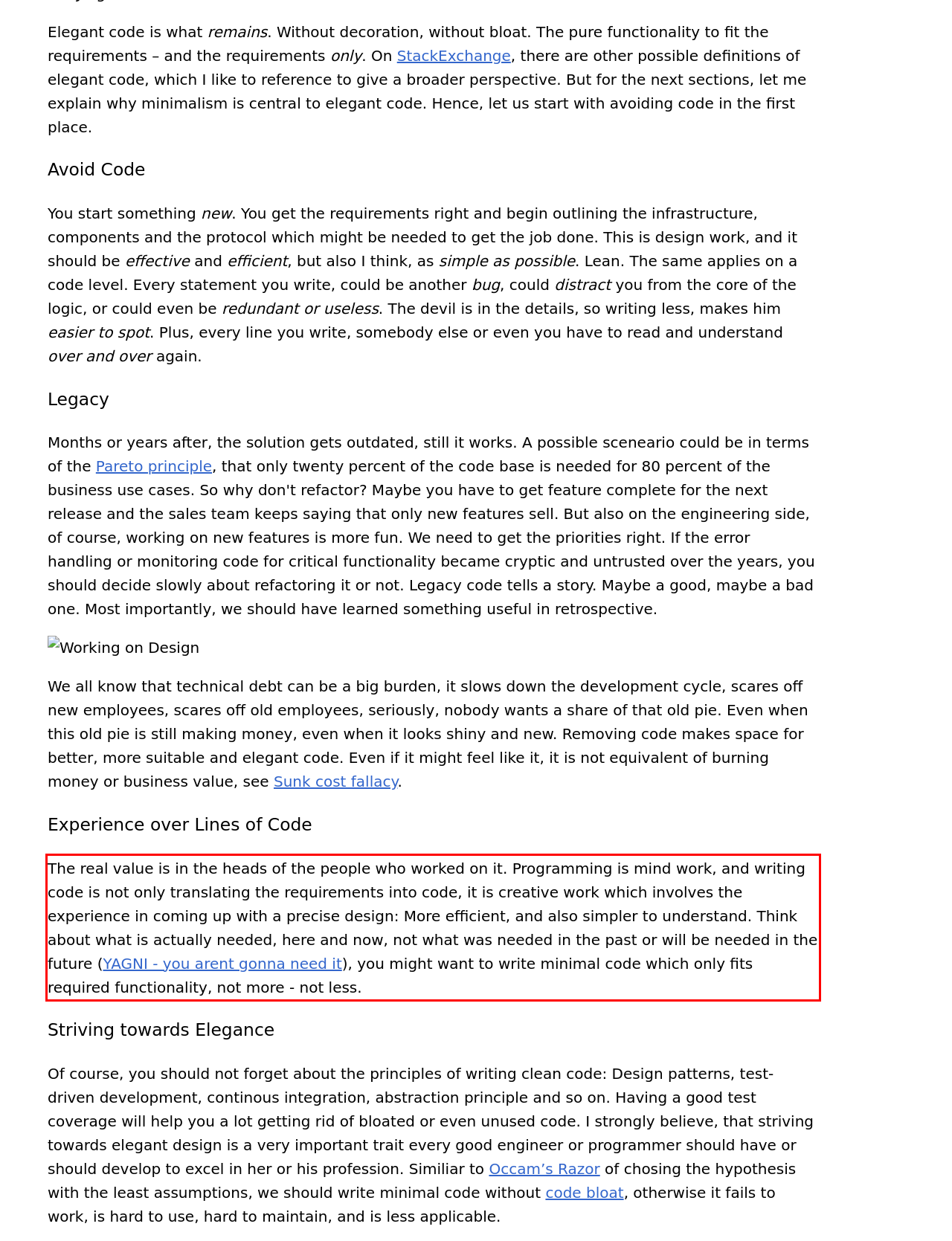You are given a screenshot of a webpage with a UI element highlighted by a red bounding box. Please perform OCR on the text content within this red bounding box.

The real value is in the heads of the people who worked on it. Programming is mind work, and writing code is not only translating the requirements into code, it is creative work which involves the experience in coming up with a precise design: More efficient, and also simpler to understand. Think about what is actually needed, here and now, not what was needed in the past or will be needed in the future (YAGNI - you arent gonna need it), you might want to write minimal code which only fits required functionality, not more - not less.